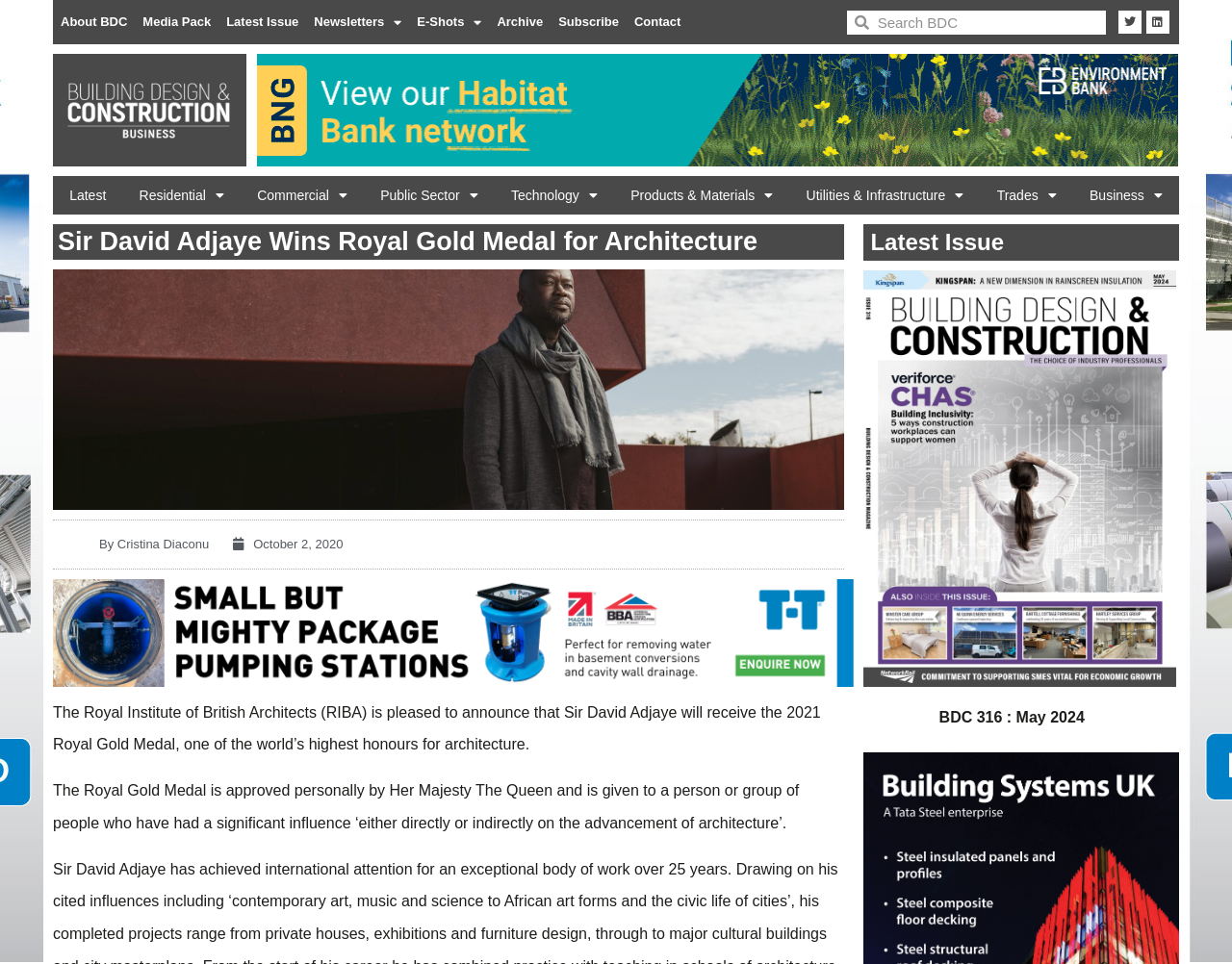What is the date mentioned in the article?
Answer the question with just one word or phrase using the image.

October 2, 2020